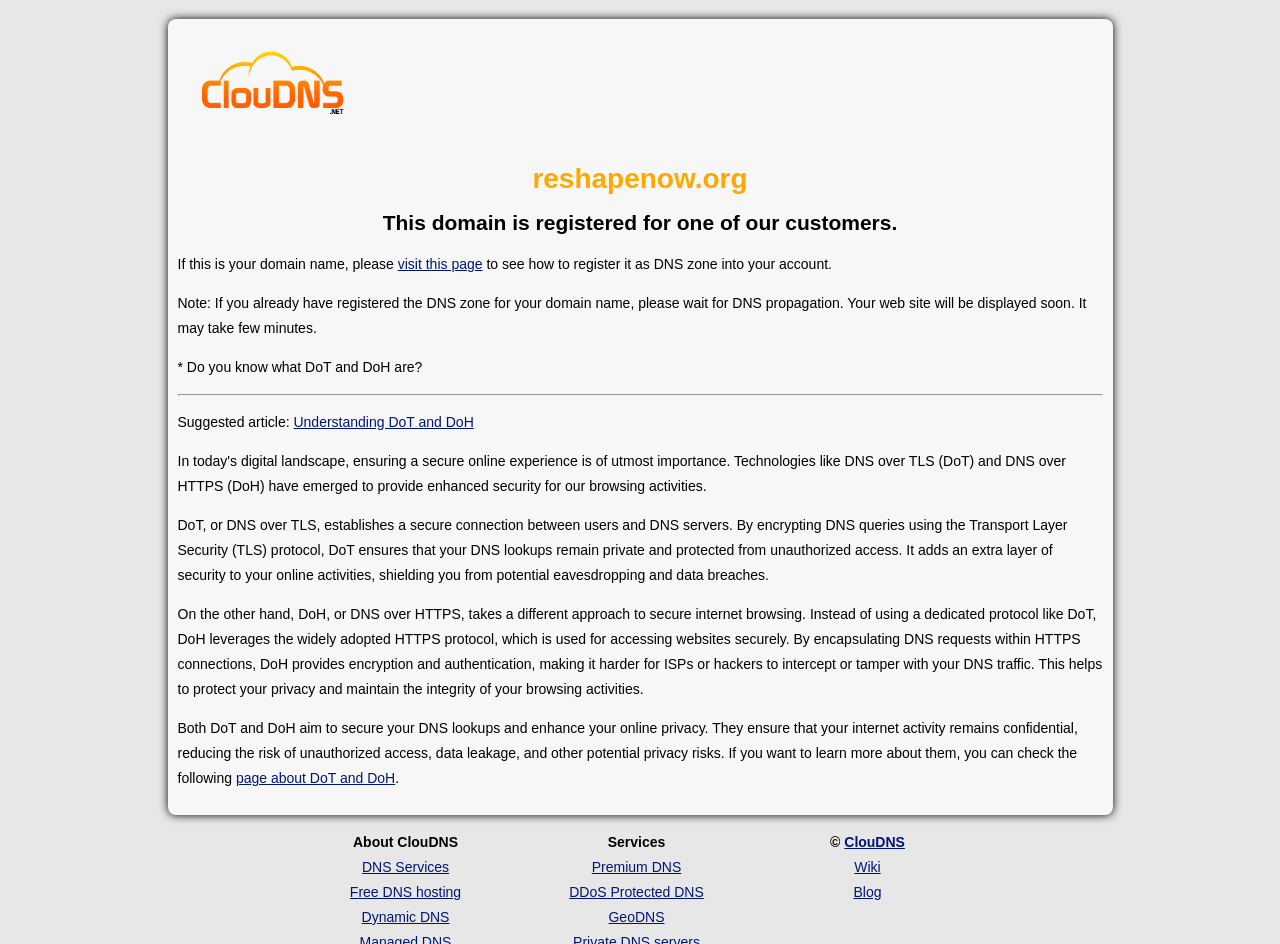Using the provided element description, identify the bounding box coordinates as (top-left x, top-left y, bottom-right x, bottom-right y). Ensure all values are between 0 and 1. Description: parent_node: reshapenow.org title="Cloud DNS"

[0.154, 0.052, 0.271, 0.135]